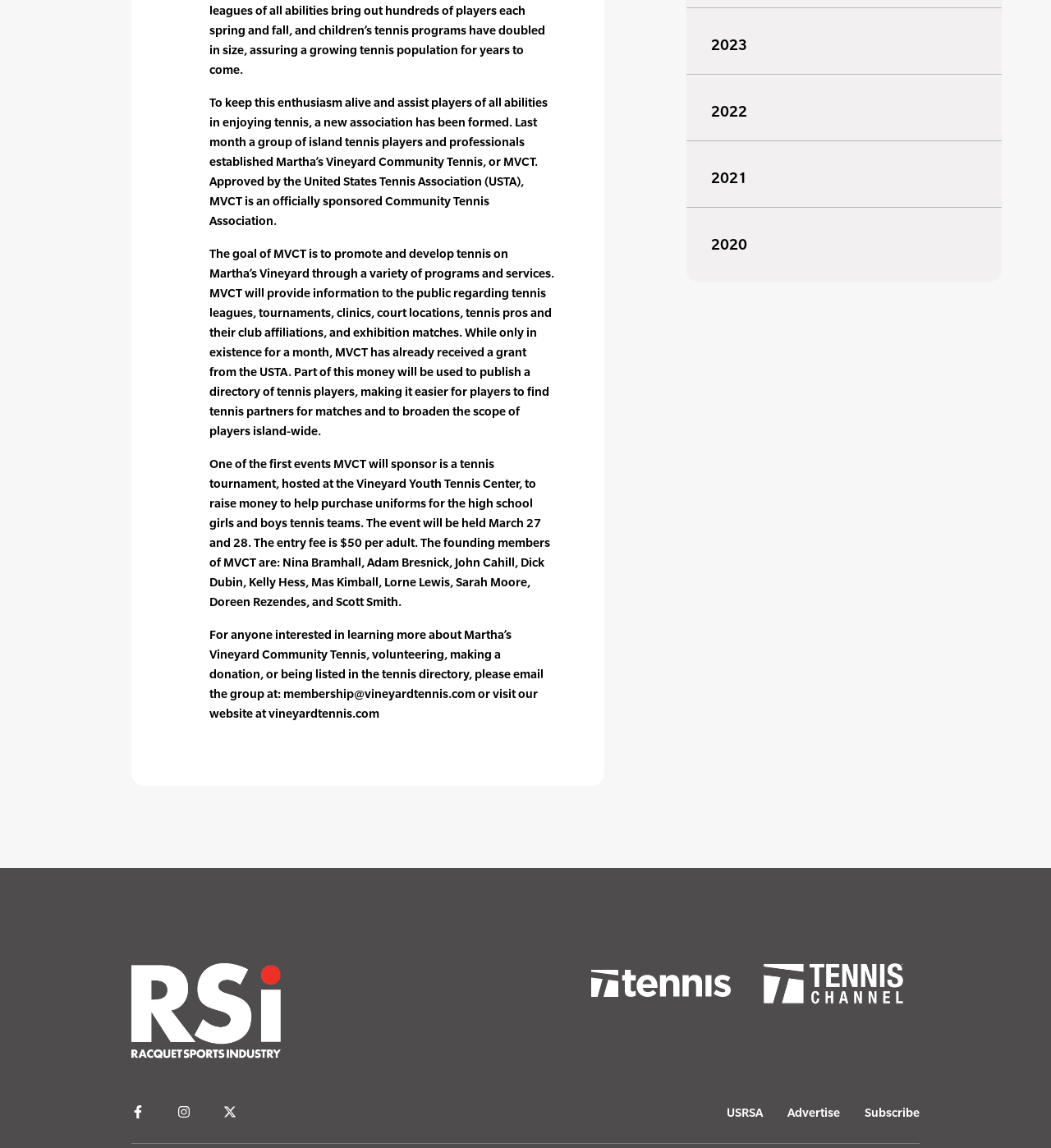How can one contact Martha’s Vineyard Community Tennis?
Based on the screenshot, respond with a single word or phrase.

By email or website